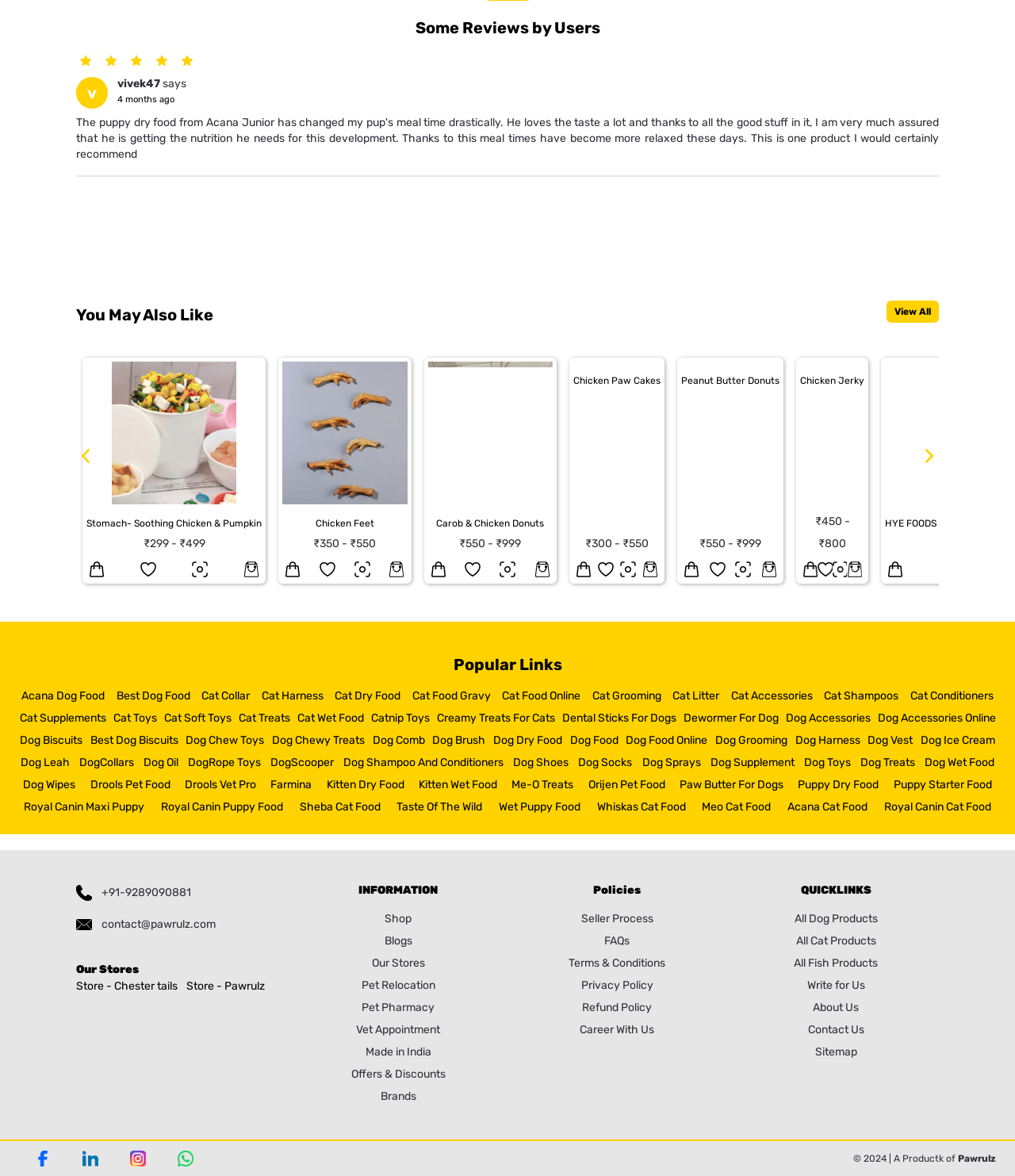Please find the bounding box coordinates of the element that you should click to achieve the following instruction: "Check Peanut Butter Donuts price". The coordinates should be presented as four float numbers between 0 and 1: [left, top, right, bottom].

[0.809, 0.201, 0.87, 0.212]